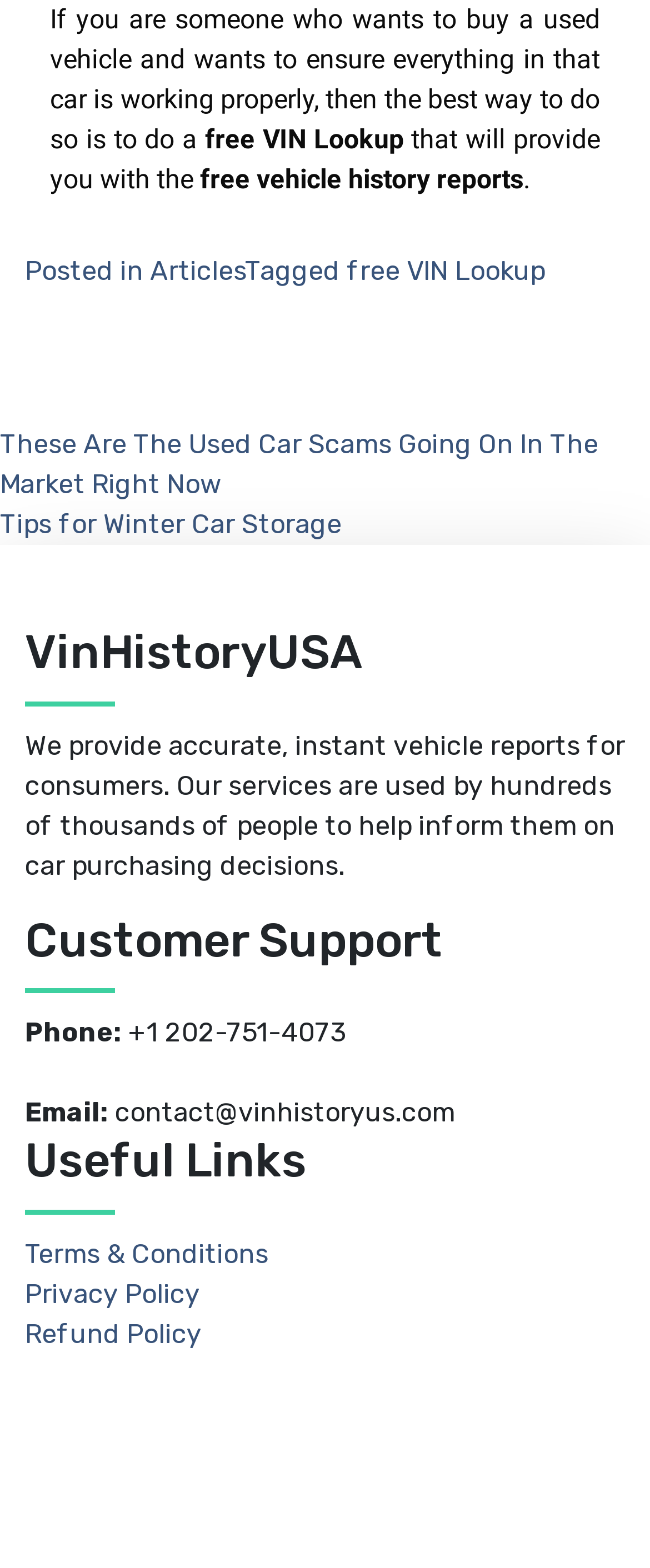Find the bounding box coordinates for the element described here: "Articles".

[0.231, 0.163, 0.377, 0.183]